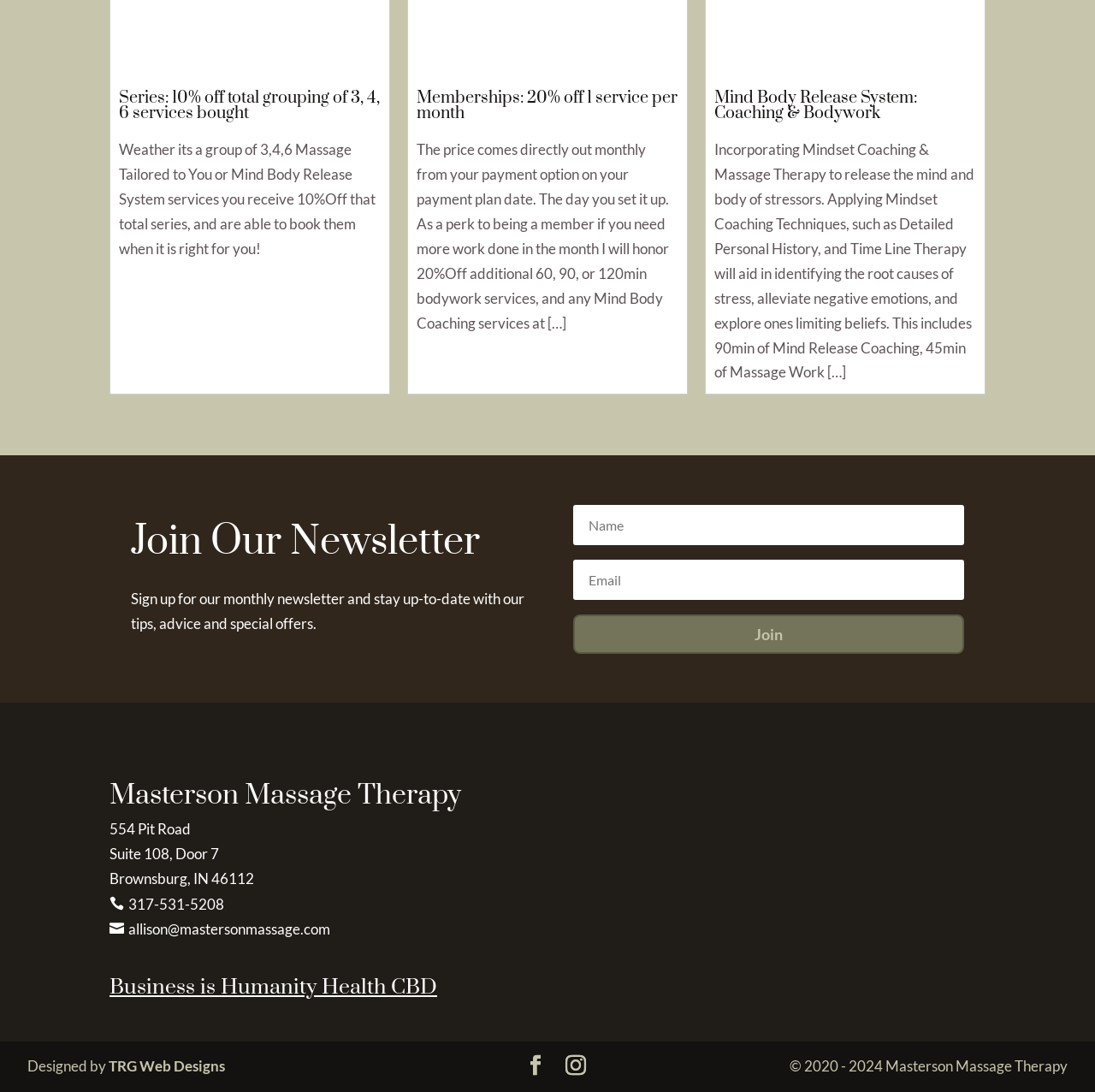What is the address of Masterson Massage Therapy?
Refer to the screenshot and answer in one word or phrase.

554 Pit Road, Suite 108, Door 7, Brownsburg, IN 46112